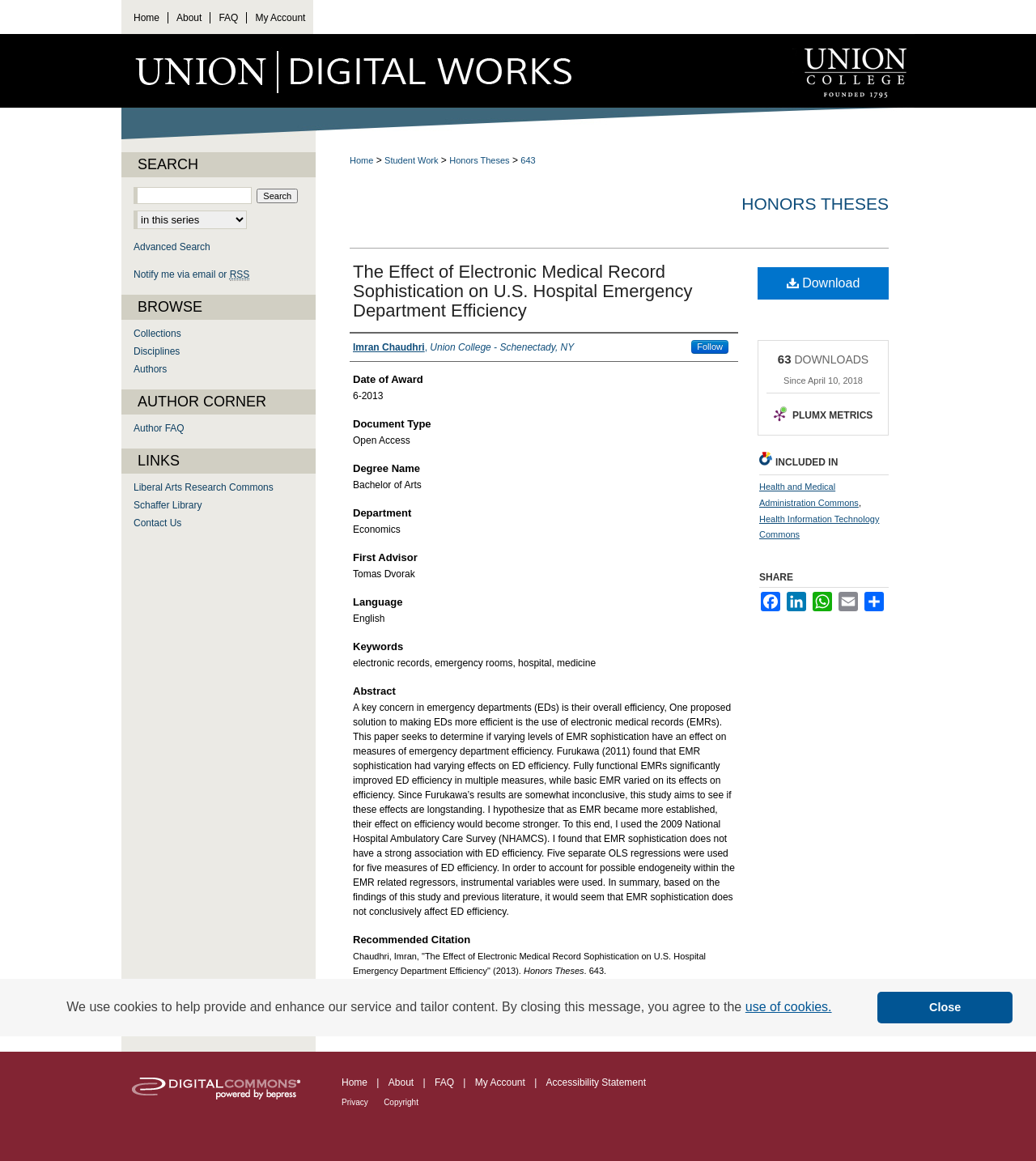Can you specify the bounding box coordinates for the region that should be clicked to fulfill this instruction: "Search for something".

[0.129, 0.161, 0.243, 0.176]